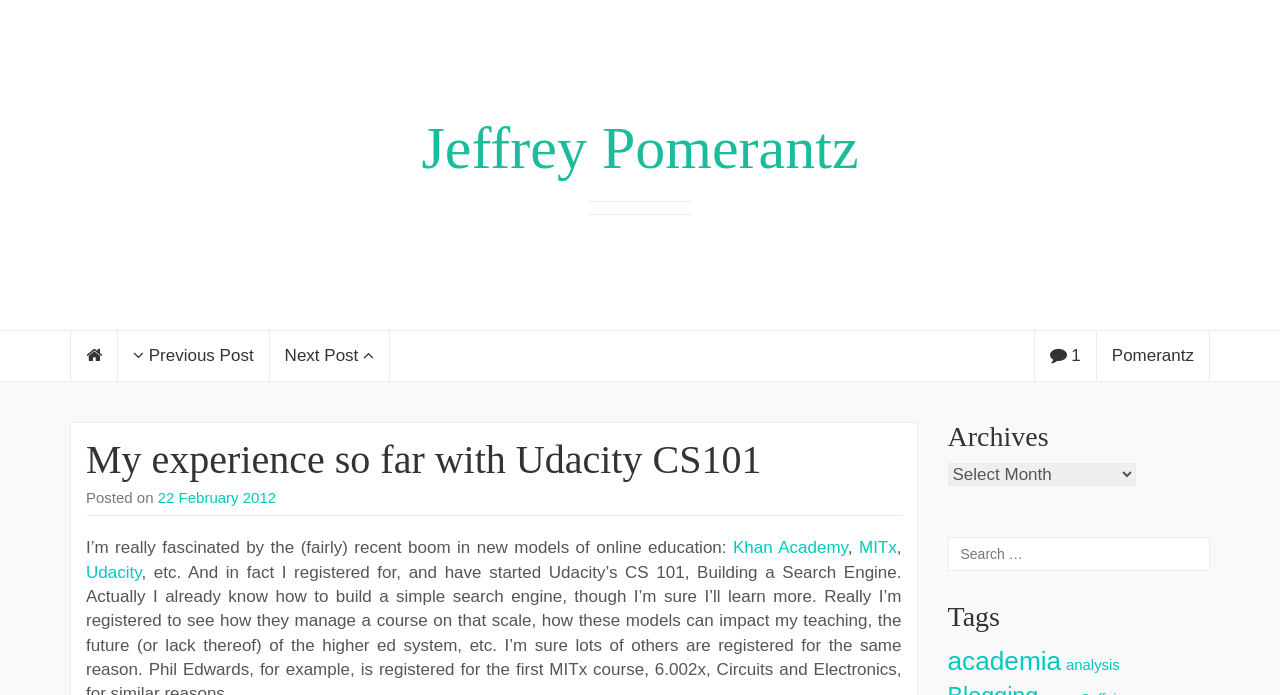Analyze and describe the webpage in a detailed narrative.

This webpage is a personal blog post titled "My experience so far with Udacity CS101" by Jeffrey Pomerantz. At the top, there is a heading with the author's name, "Jeffrey Pomerantz", which is also a link. Below the author's name, there are several links for navigation, including a home icon, "Previous Post", "Next Post", a number "1", and the author's name again.

The main content of the blog post is divided into sections. The first section has a heading "My experience so far with Udacity CS101" followed by a link with the same text. Below the heading, there is a timestamp indicating that the post was published on "22 February 2012". The blog post content starts with a paragraph discussing the recent boom in new models of online education, mentioning specific examples such as Khan Academy, MITx, and Udacity.

On the right side of the page, there are several sections, including "Archives", a combobox, a search bar, and "Tags". The "Archives" section has a heading, while the combobox and search bar are located below it. The "Tags" section has a heading and lists several tags, including "academia" and "analysis", each with the number of items in parentheses.

Overall, the webpage has a simple layout with a focus on the blog post content, accompanied by navigation links and additional sections on the right side.